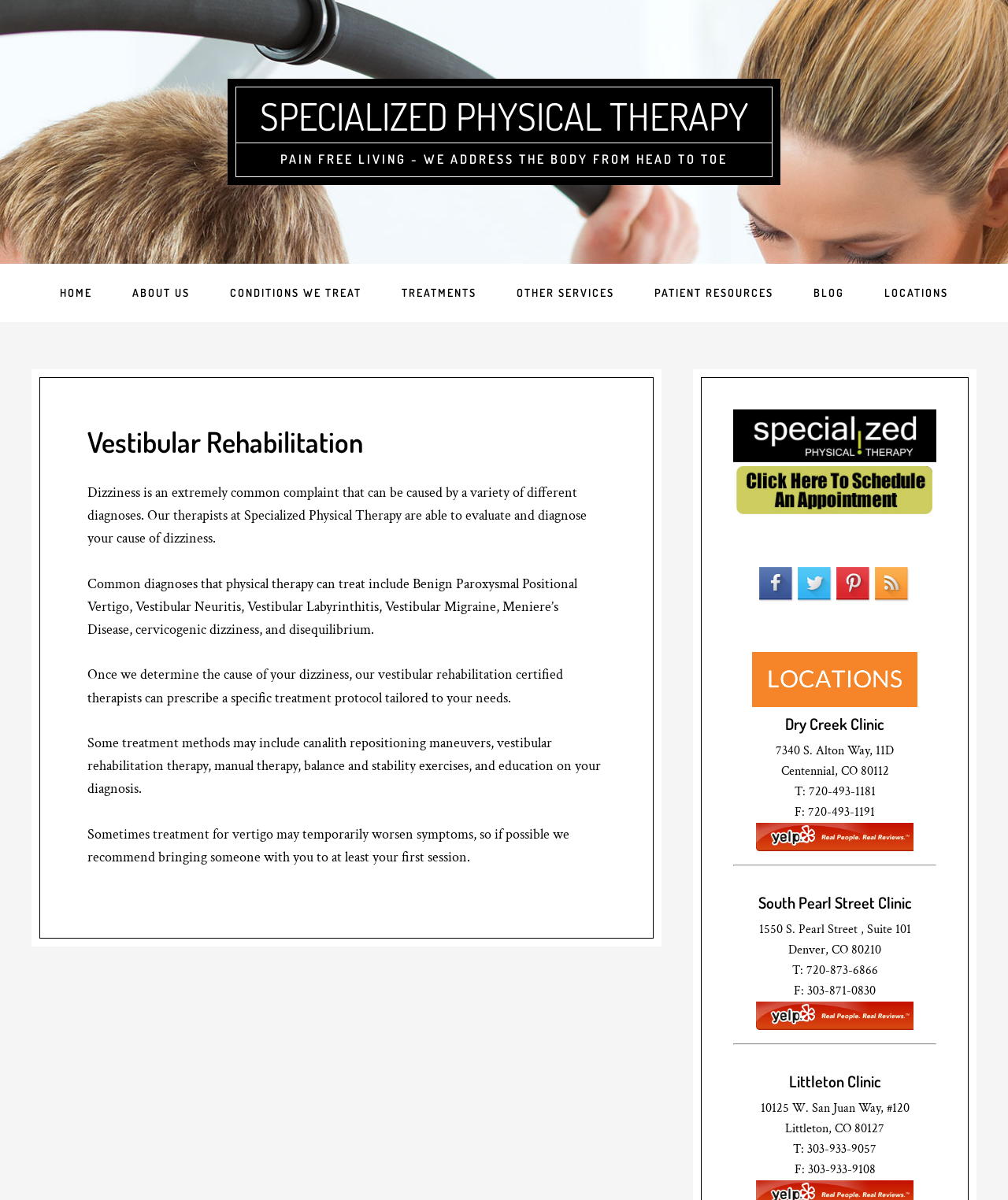Answer the question in one word or a short phrase:
What is the phone number of the South Pearl Street Clinic?

720-873-6866